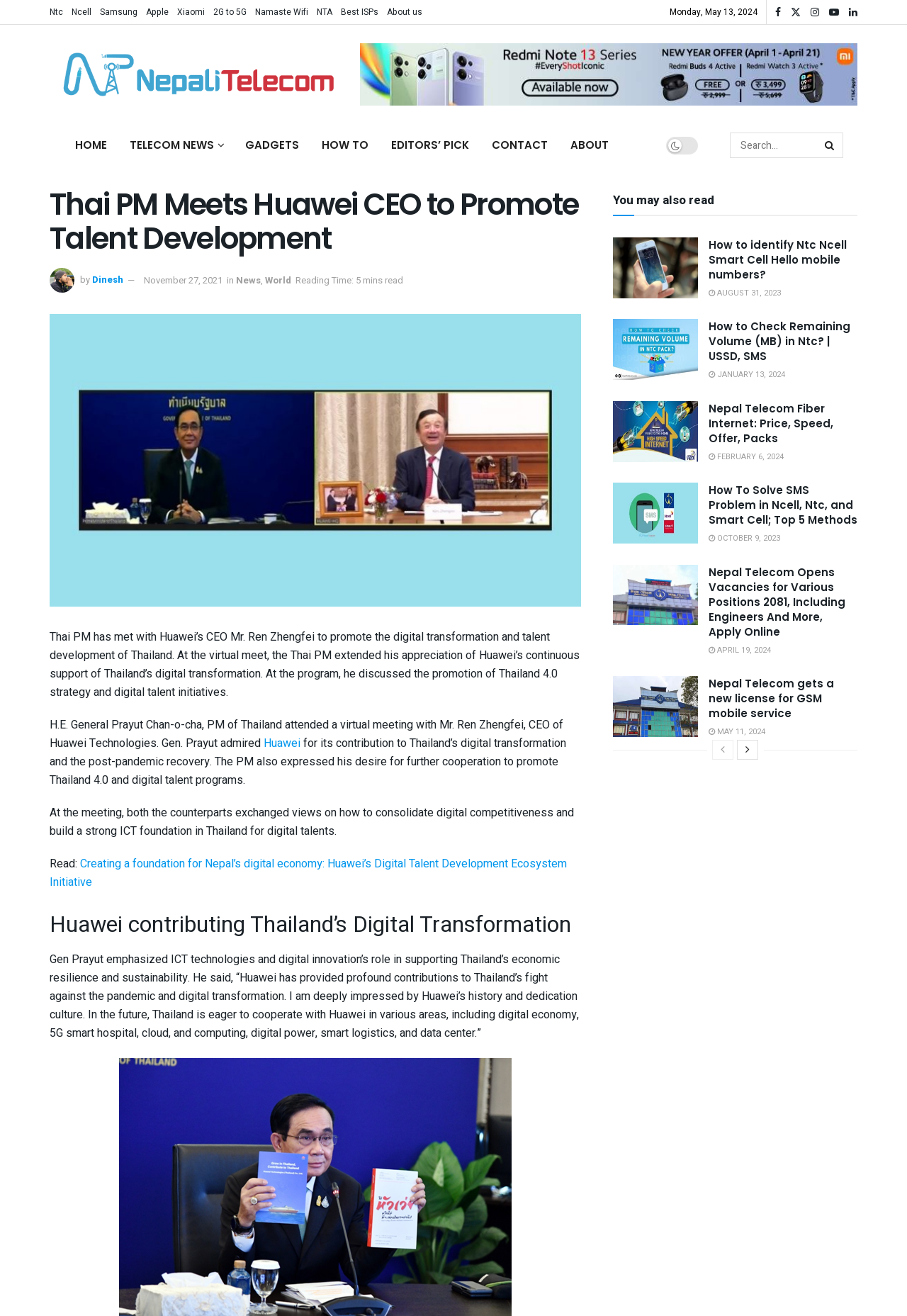Give a detailed account of the webpage, highlighting key information.

This webpage appears to be a news article about Thai PM Prayut Chan-o-cha meeting with Huawei's CEO Mr. Ren Zhengfei to promote digital transformation and talent development in Thailand. 

At the top of the page, there are several links to other news articles and websites, including Ntc, Ncell, Samsung, Apple, Xiaomi, and more. Below these links, there is a date "Monday, May 13, 2024" and an image. 

The main content of the webpage is divided into sections. The first section has a heading "Thai PM Meets Huawei CEO to Promote Talent Development" and includes an image of the Thai PM meeting with Huawei's CEO. The article discusses the meeting between the two leaders and their discussion on promoting digital transformation and talent development in Thailand.

Below this section, there are several other sections with headings such as "Huawei contributing Thailand’s Digital Transformation" and "You may also read". These sections include more articles and news stories related to Huawei and digital transformation in Thailand.

On the right side of the page, there is a search bar and several links to other sections of the website, including "HOME", "TELECOM NEWS", "GADGETS", "HOW TO", "EDITORS’ PICK", "CONTACT", and "ABOUT". 

At the bottom of the page, there are several more news articles and stories, including "How to identify Ntc Ncell Smart Cell Hello mobile numbers?", "How to check remaining volume MB in Ntc?", "Nepal Telecom Fiber Internet: Price, Speed, Offer, Packs", and more. Each of these articles includes an image, a heading, and a brief summary of the article.